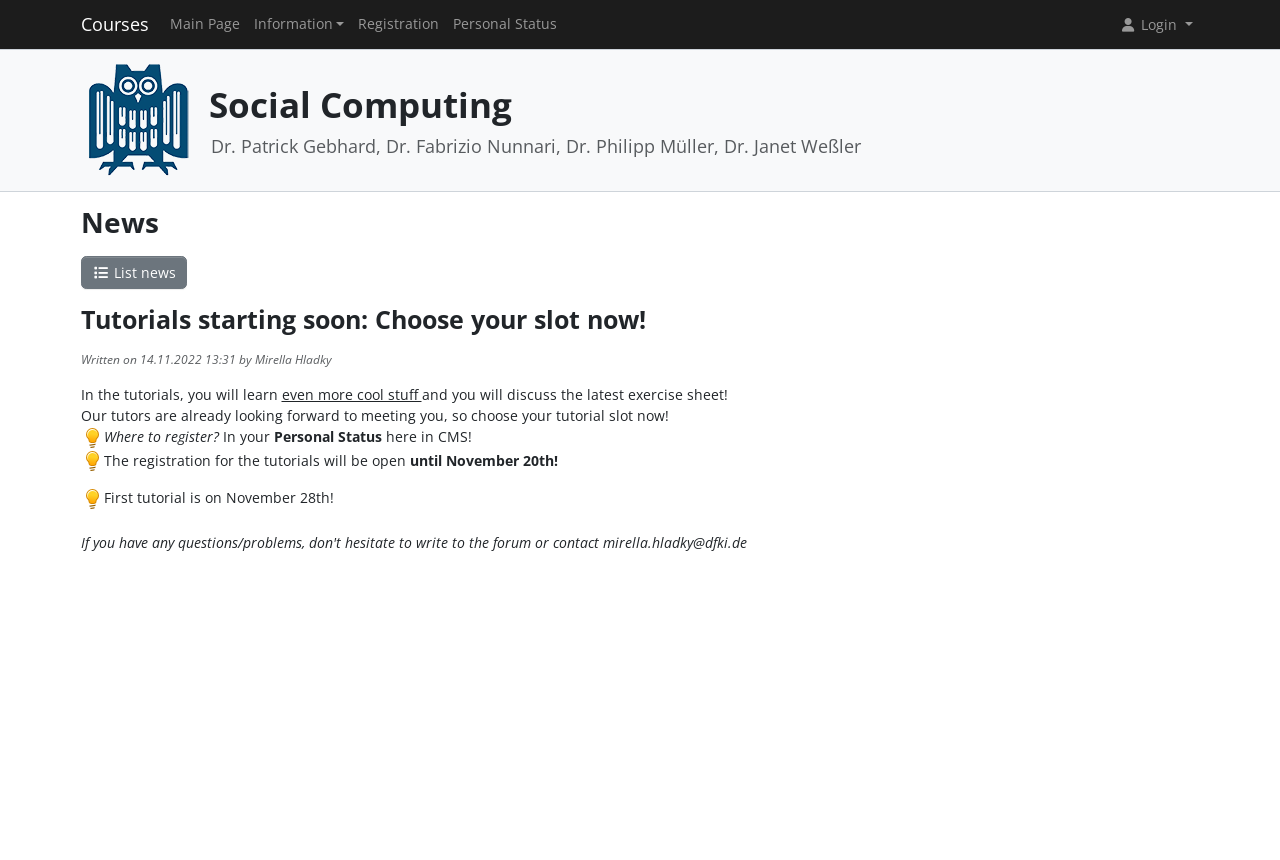Using the webpage screenshot, locate the HTML element that fits the following description and provide its bounding box: "Main Page".

[0.127, 0.019, 0.193, 0.038]